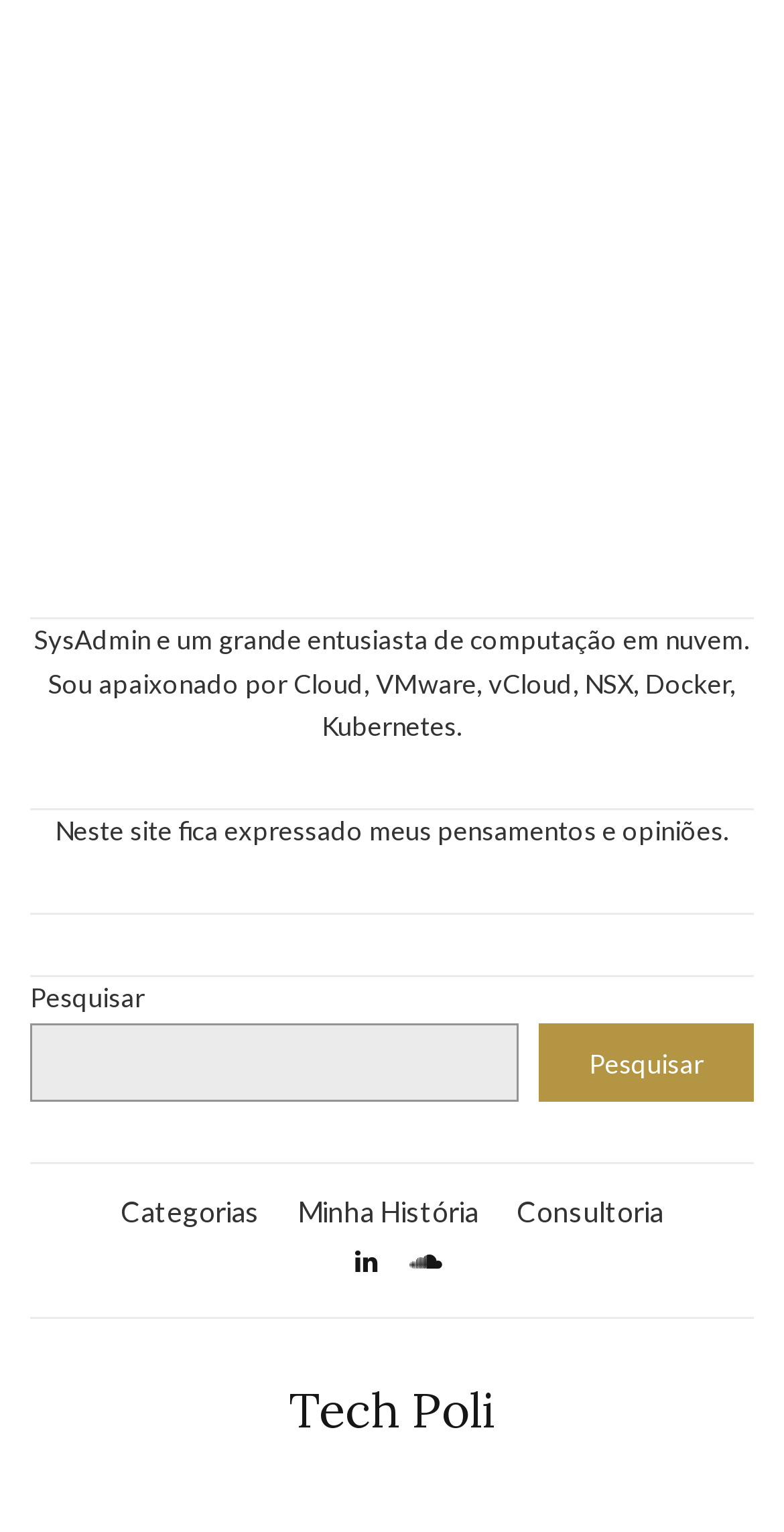Reply to the question with a single word or phrase:
What is the purpose of the search box?

To search